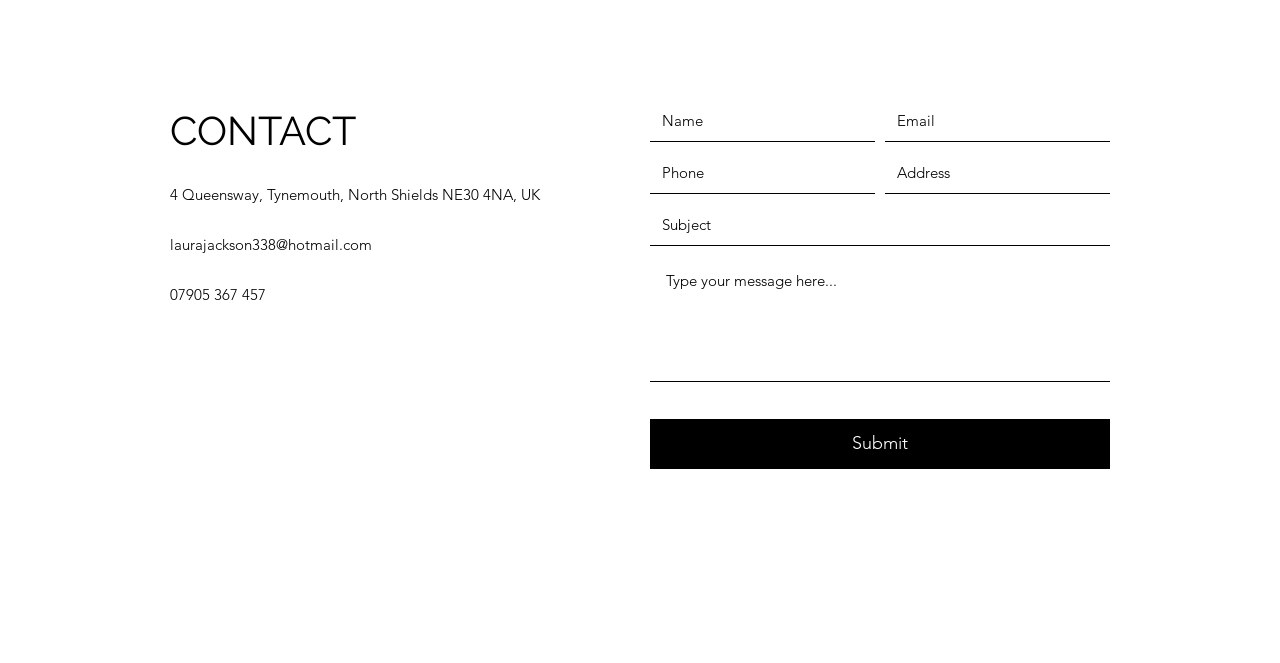Identify the bounding box coordinates for the element you need to click to achieve the following task: "Enter your phone number". Provide the bounding box coordinates as four float numbers between 0 and 1, in the form [left, top, right, bottom].

[0.508, 0.229, 0.684, 0.293]